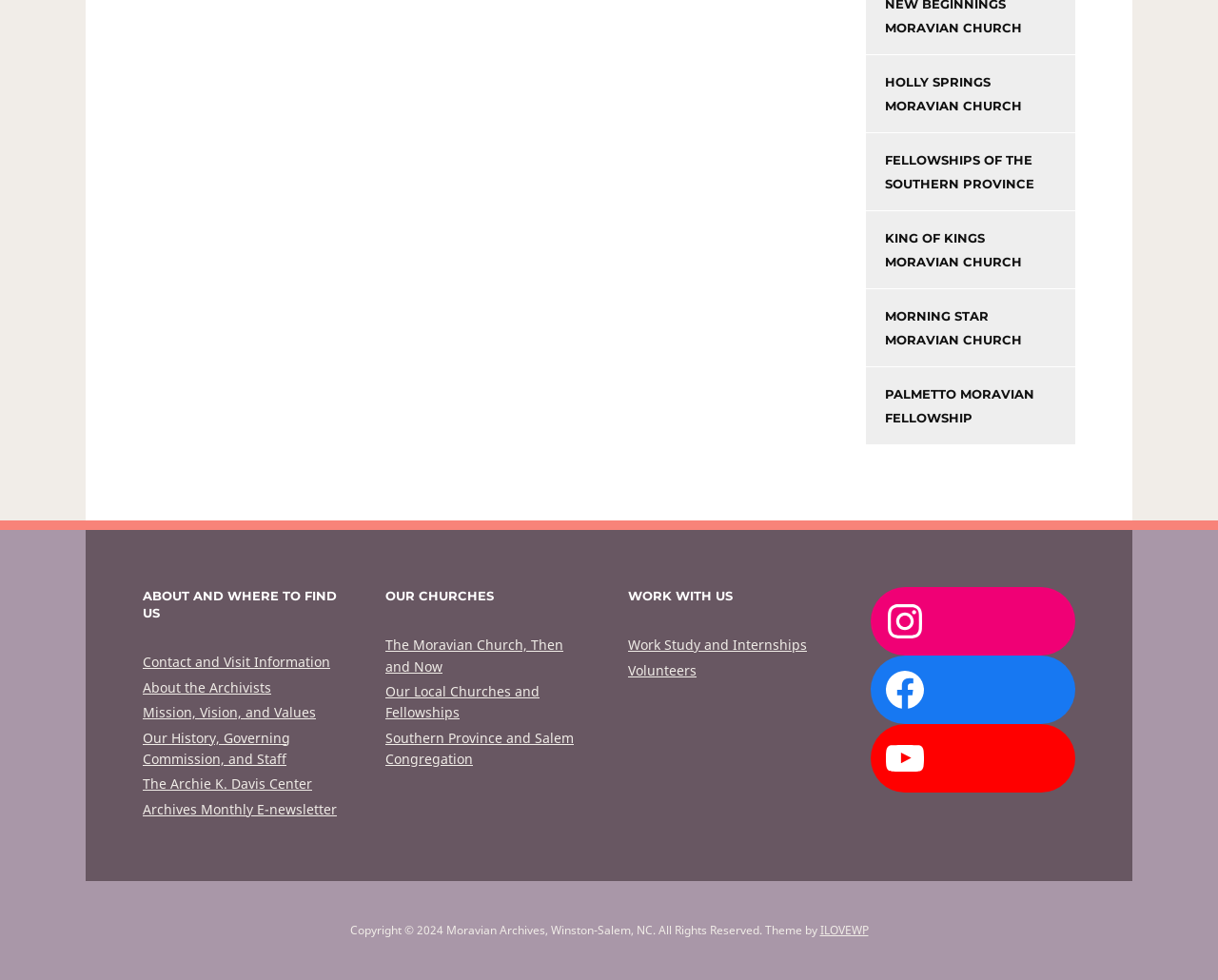How many social media links are there?
Please provide a single word or phrase in response based on the screenshot.

3